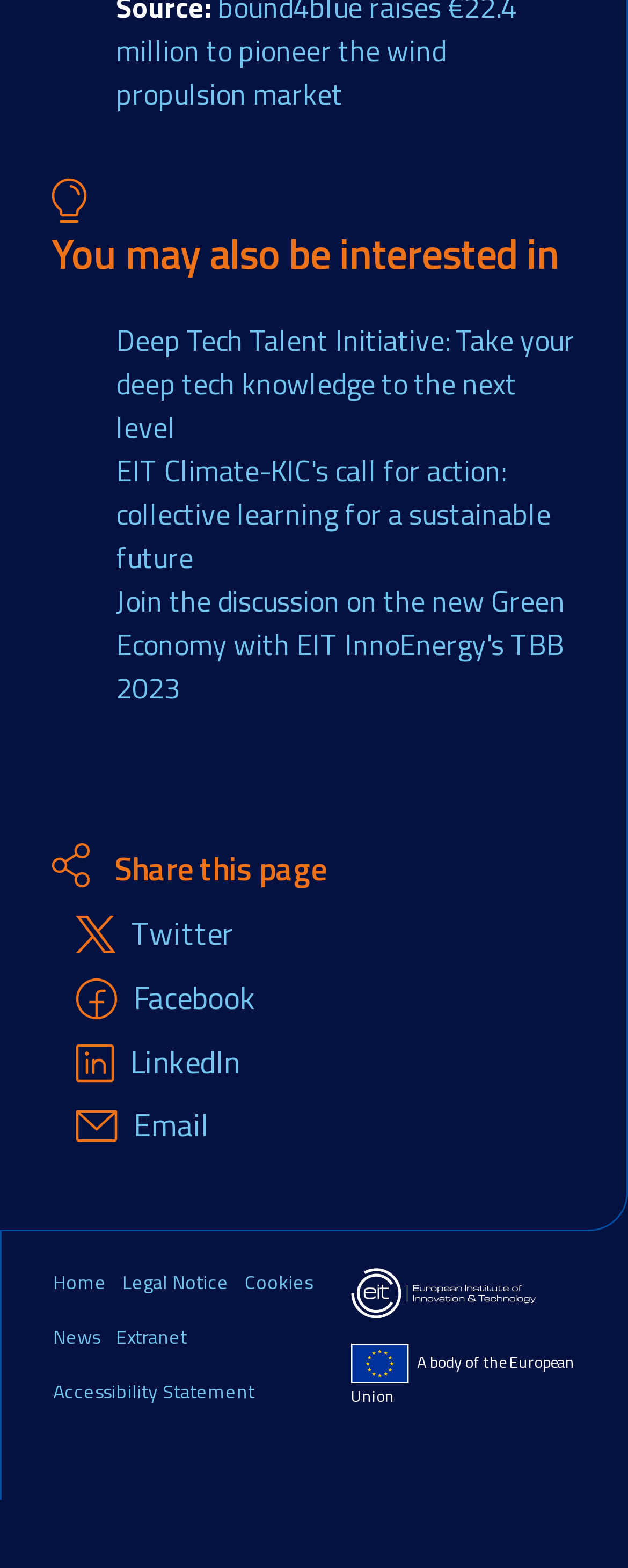Determine the bounding box coordinates of the region I should click to achieve the following instruction: "Click on the link to learn about the Deep Tech Talent Initiative". Ensure the bounding box coordinates are four float numbers between 0 and 1, i.e., [left, top, right, bottom].

[0.185, 0.203, 0.915, 0.286]